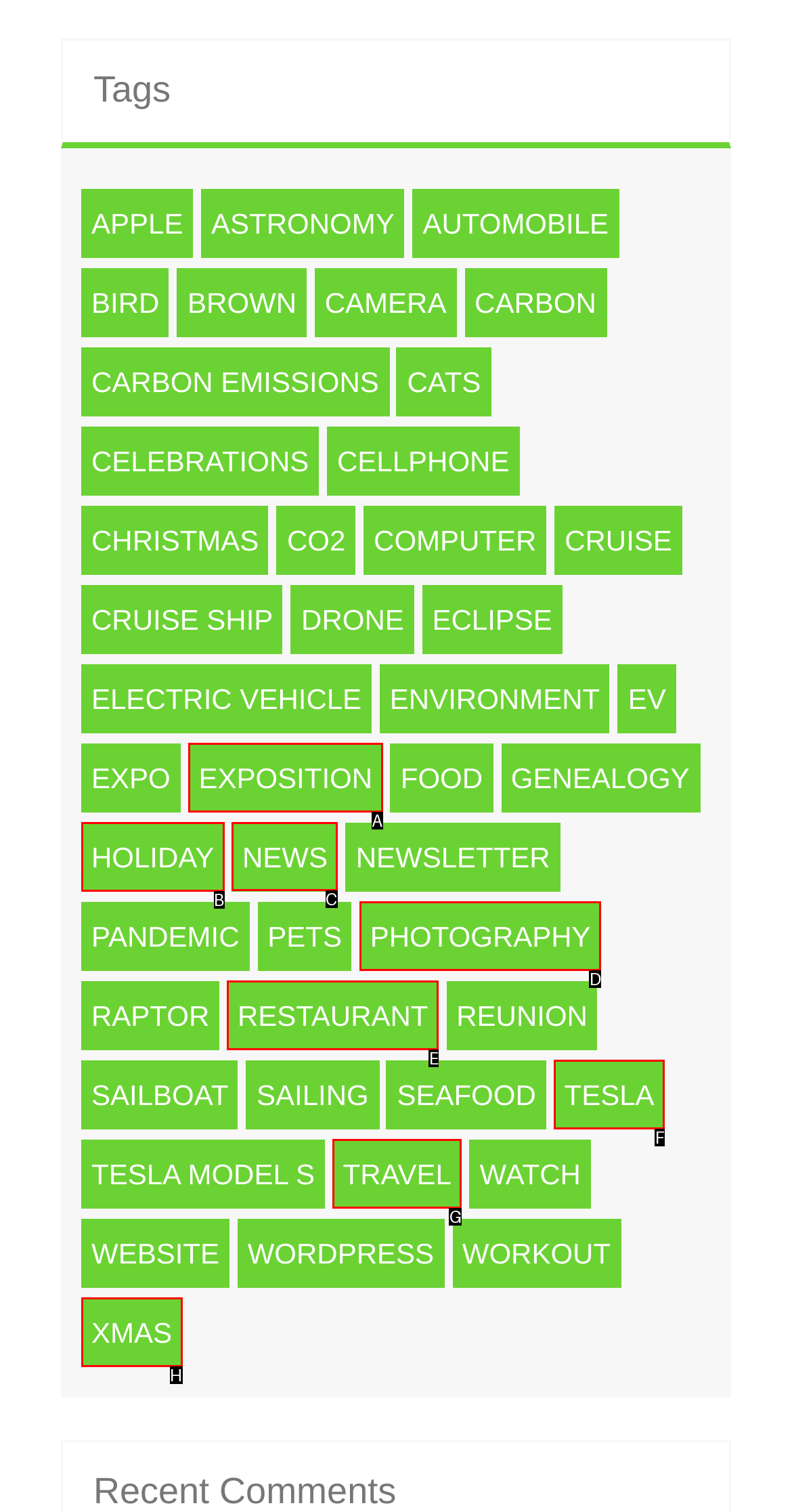Determine the letter of the element you should click to carry out the task: Read 'News'
Answer with the letter from the given choices.

C